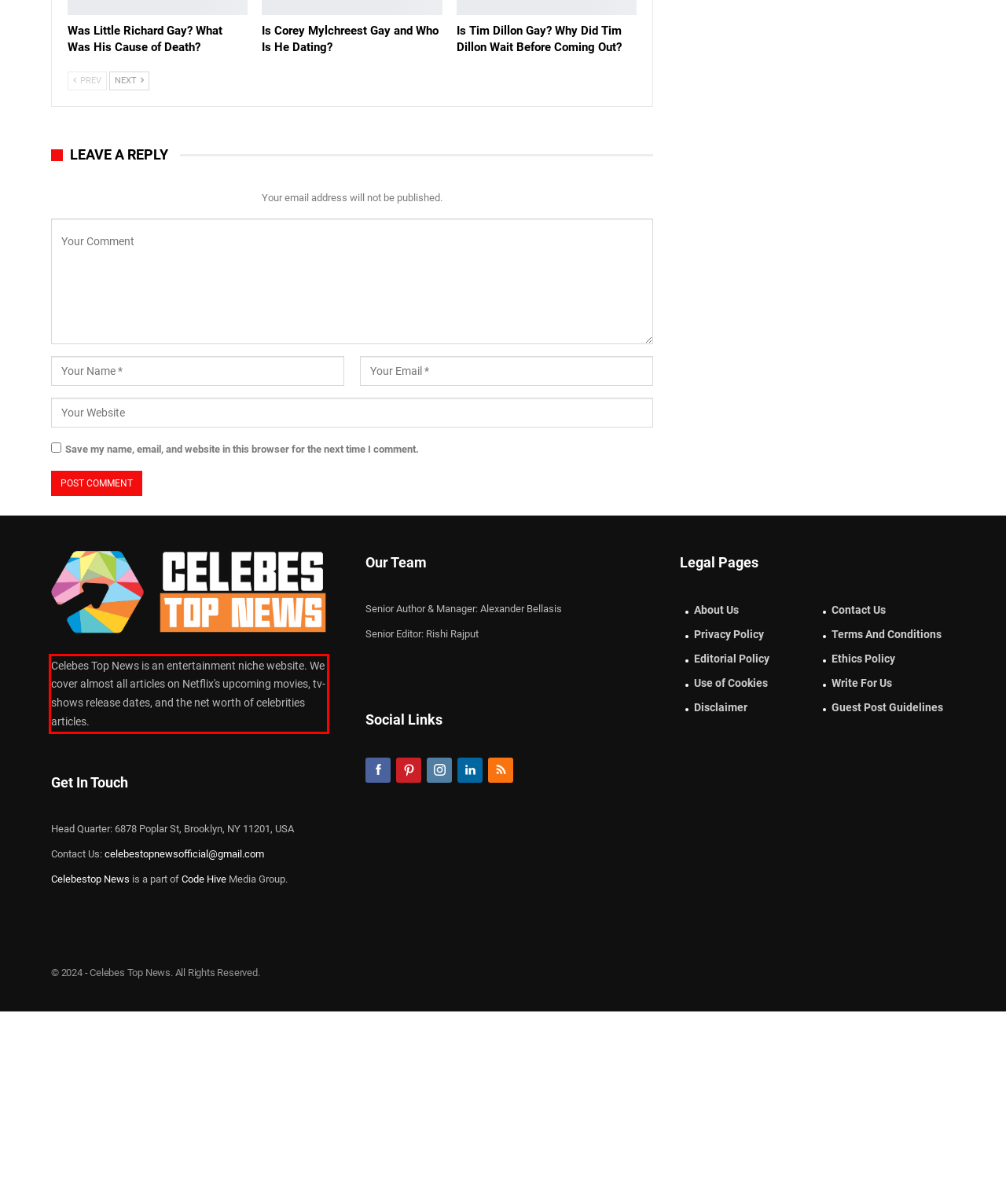Examine the screenshot of the webpage, locate the red bounding box, and generate the text contained within it.

Celebes Top News is an entertainment niche website. We cover almost all articles on Netflix's upcoming movies, tv-shows release dates, and the net worth of celebrities articles.